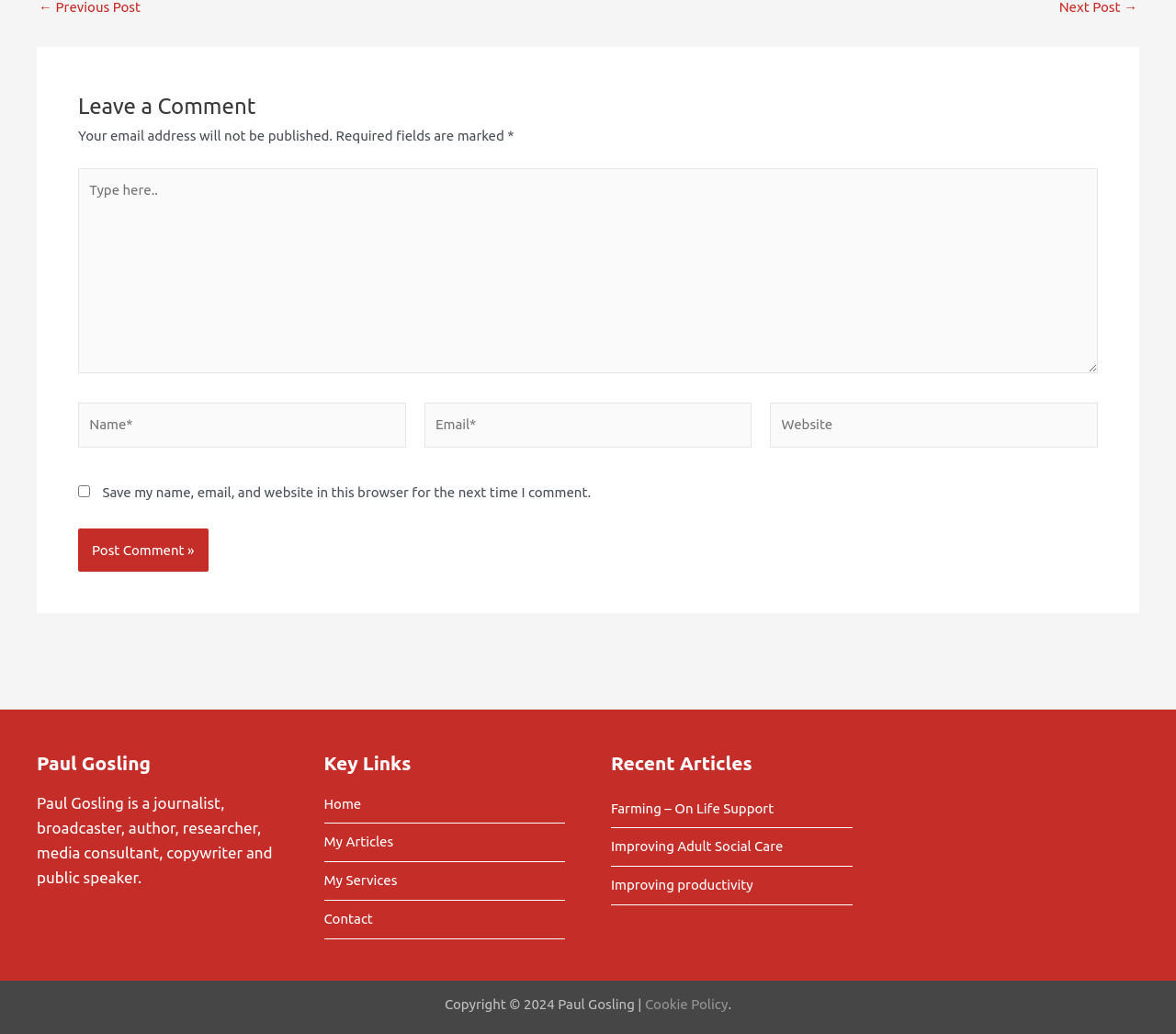What is the author's profession?
Make sure to answer the question with a detailed and comprehensive explanation.

The footer section of the webpage contains a widget with the heading 'Paul Gosling' and a description that mentions the author's profession as a journalist, among other things.